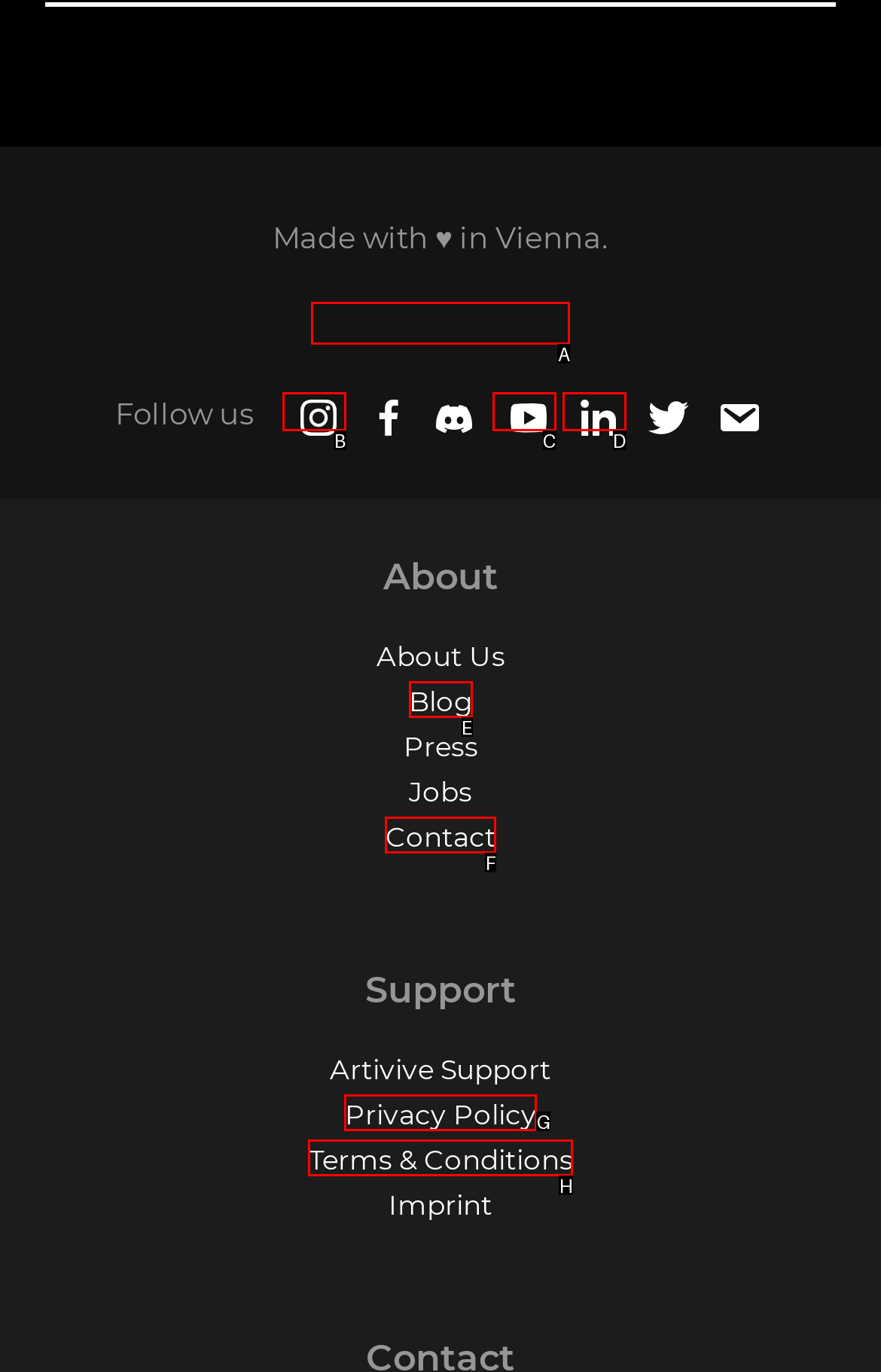Determine the right option to click to perform this task: Click the Artivive logo
Answer with the correct letter from the given choices directly.

A